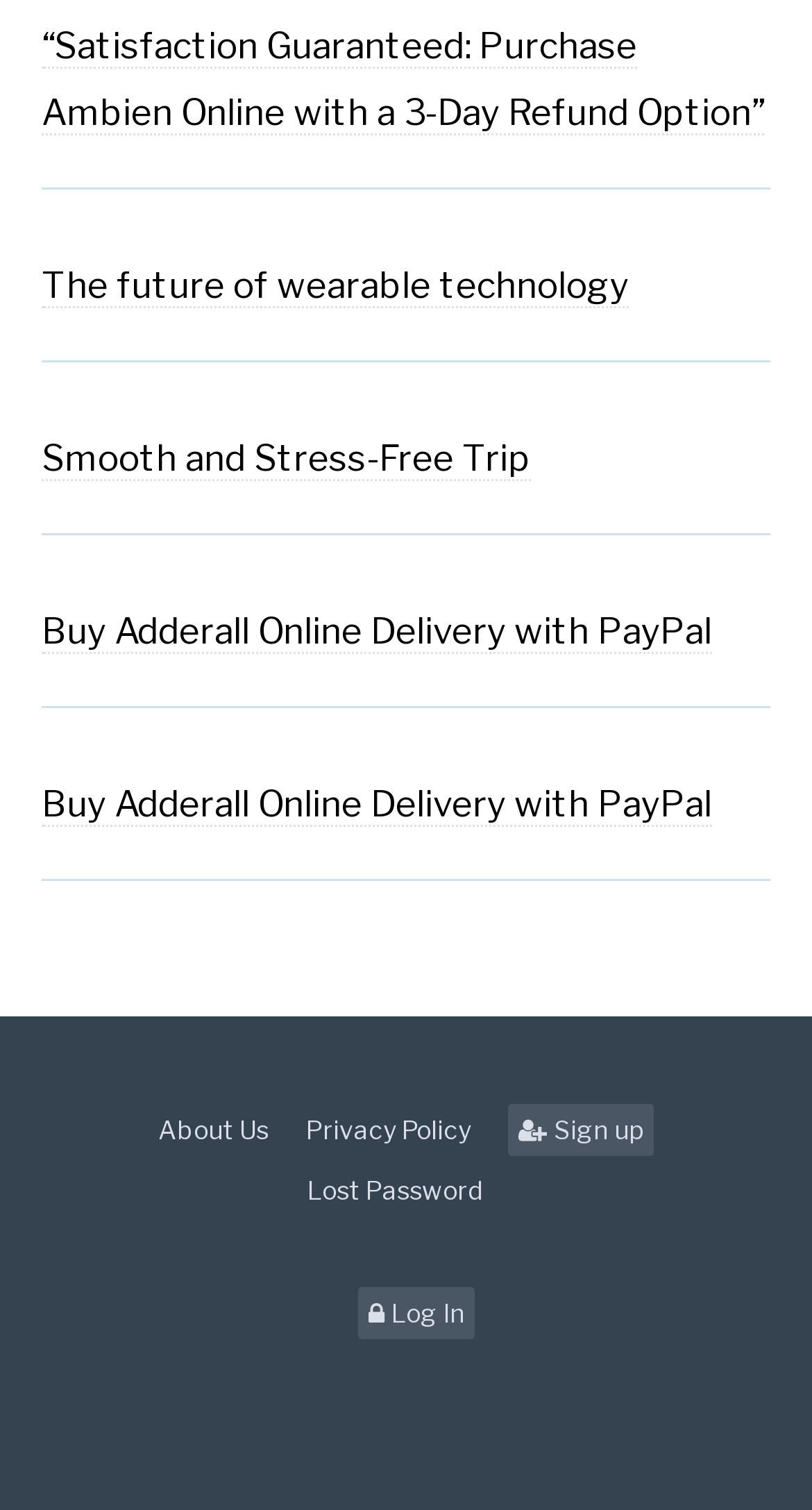Where is the 'Log In' link located?
Please answer the question with a single word or phrase, referencing the image.

Bottom right